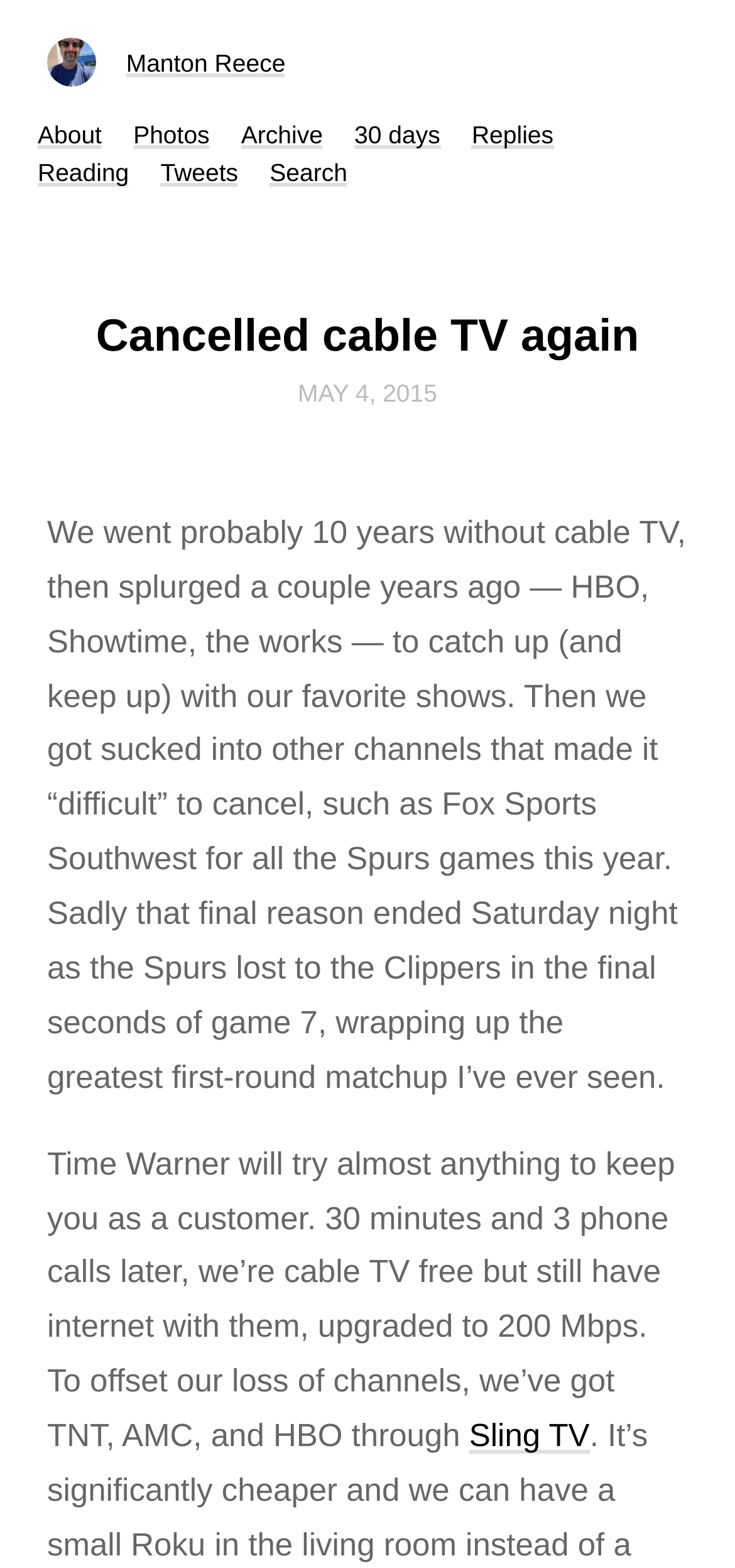Can you specify the bounding box coordinates of the area that needs to be clicked to fulfill the following instruction: "view photos"?

[0.181, 0.077, 0.285, 0.095]